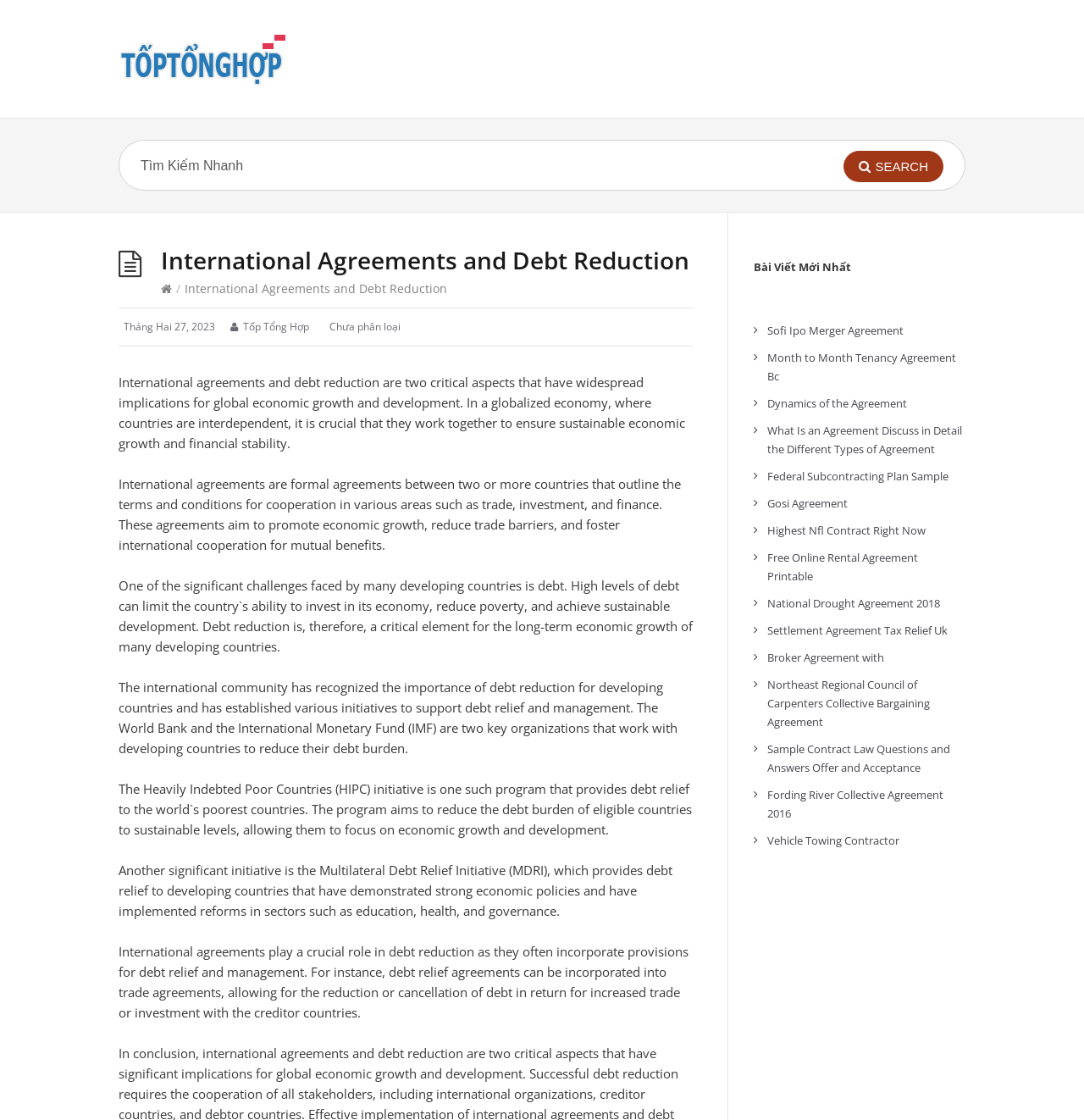Determine the bounding box coordinates of the clickable region to execute the instruction: "Contact us through email". The coordinates should be four float numbers between 0 and 1, denoted as [left, top, right, bottom].

None